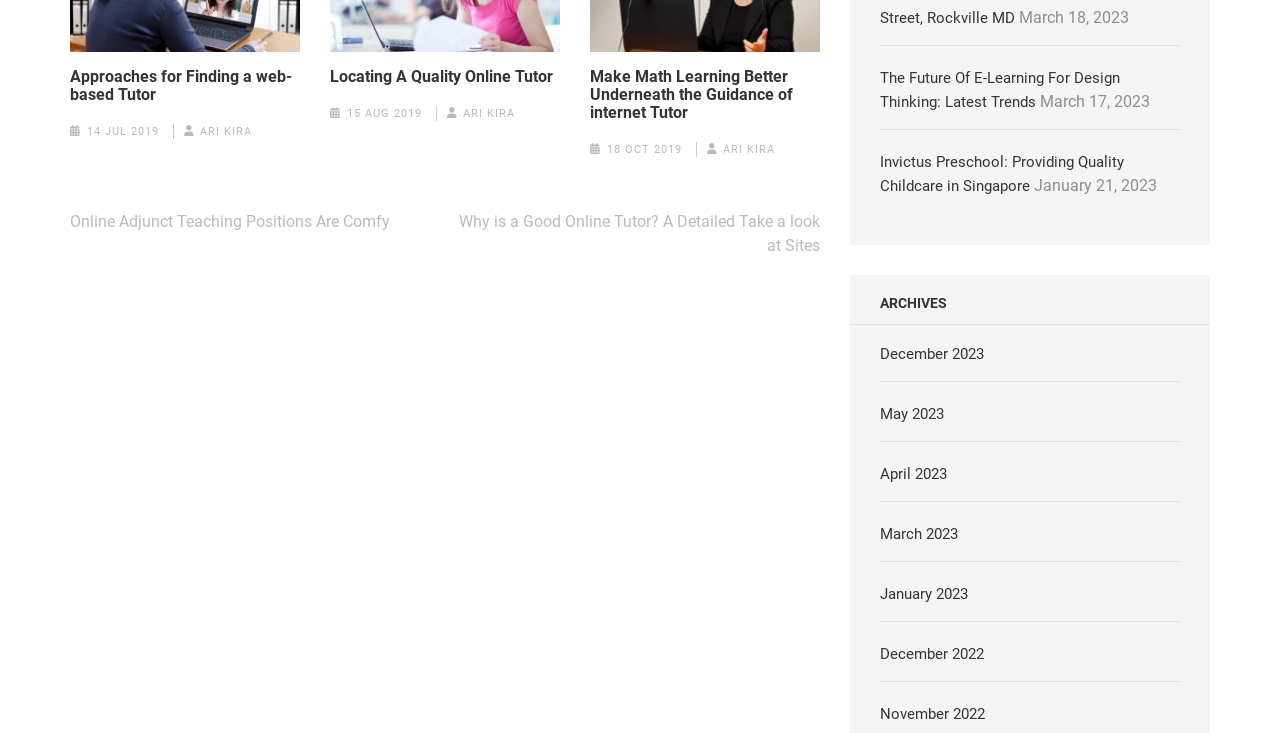Given the webpage screenshot, identify the bounding box of the UI element that matches this description: "Locating A Quality Online Tutor".

[0.258, 0.093, 0.432, 0.117]